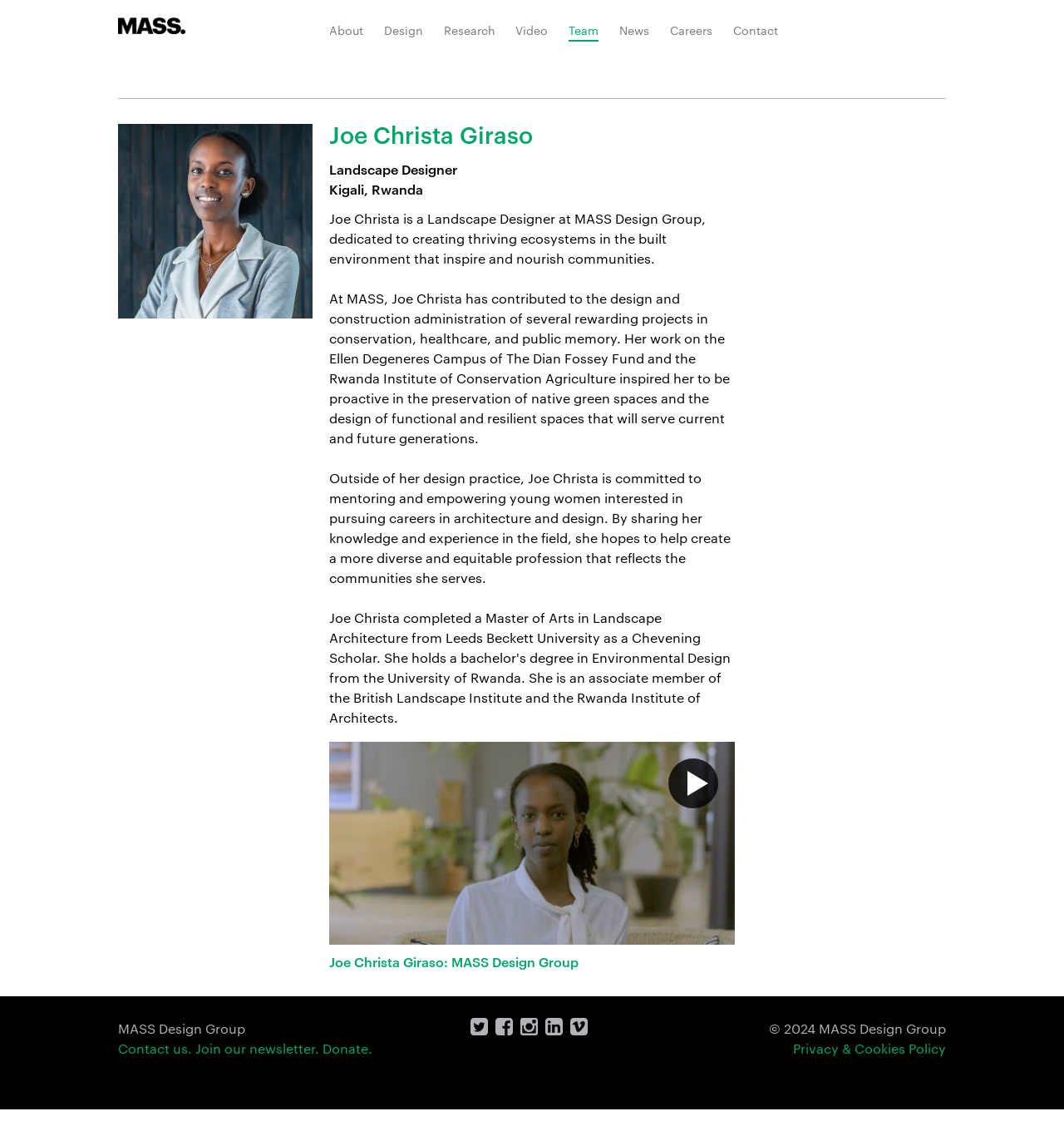What is the theme of the projects Joe Christa Giraso has contributed to?
Could you give a comprehensive explanation in response to this question?

According to the webpage, Joe Christa Giraso has contributed to the design and construction administration of several projects, including those related to conservation, healthcare, and public memory, as mentioned in the text.